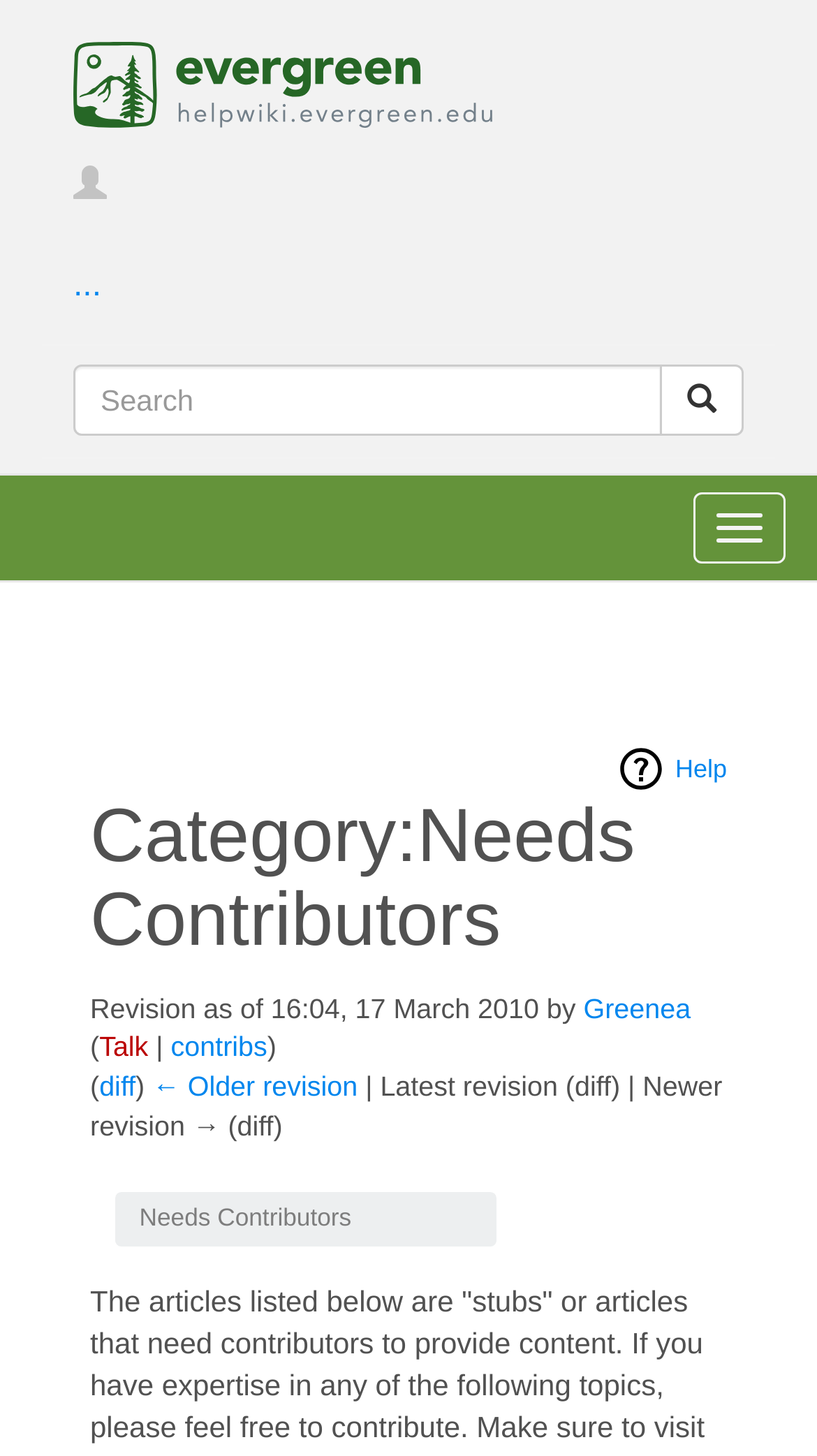Generate a comprehensive description of the contents of the webpage.

This webpage is a wiki page titled "Category:Needs Contributors - Help Wiki". At the top left, there is a link to "Help Wiki" accompanied by an image with the same name. Below this, there are three small links: a link with a Unicode character, an ellipsis, and a search bar with a button. The search bar has a textbox where users can input their search queries, and a button with a Unicode character.

To the right of the search bar, there is a button labeled "Toggle navigation". Below this, there is a link to "Help" and a heading that displays the title of the page, "Category:Needs Contributors". 

The main content of the page starts with a line of text indicating the revision history of the page, including the date and time of the revision, and the username of the contributor, "Greenea". Below this, there are links to "Talk" and "contribs" pages, as well as a link to view the differences between revisions.

Further down, there are links to view older or newer revisions of the page, with options to view the differences between them. The page also has a "Jump to" section with links to navigation and search. Finally, there is a brief description of the page's category, "Needs Contributors".